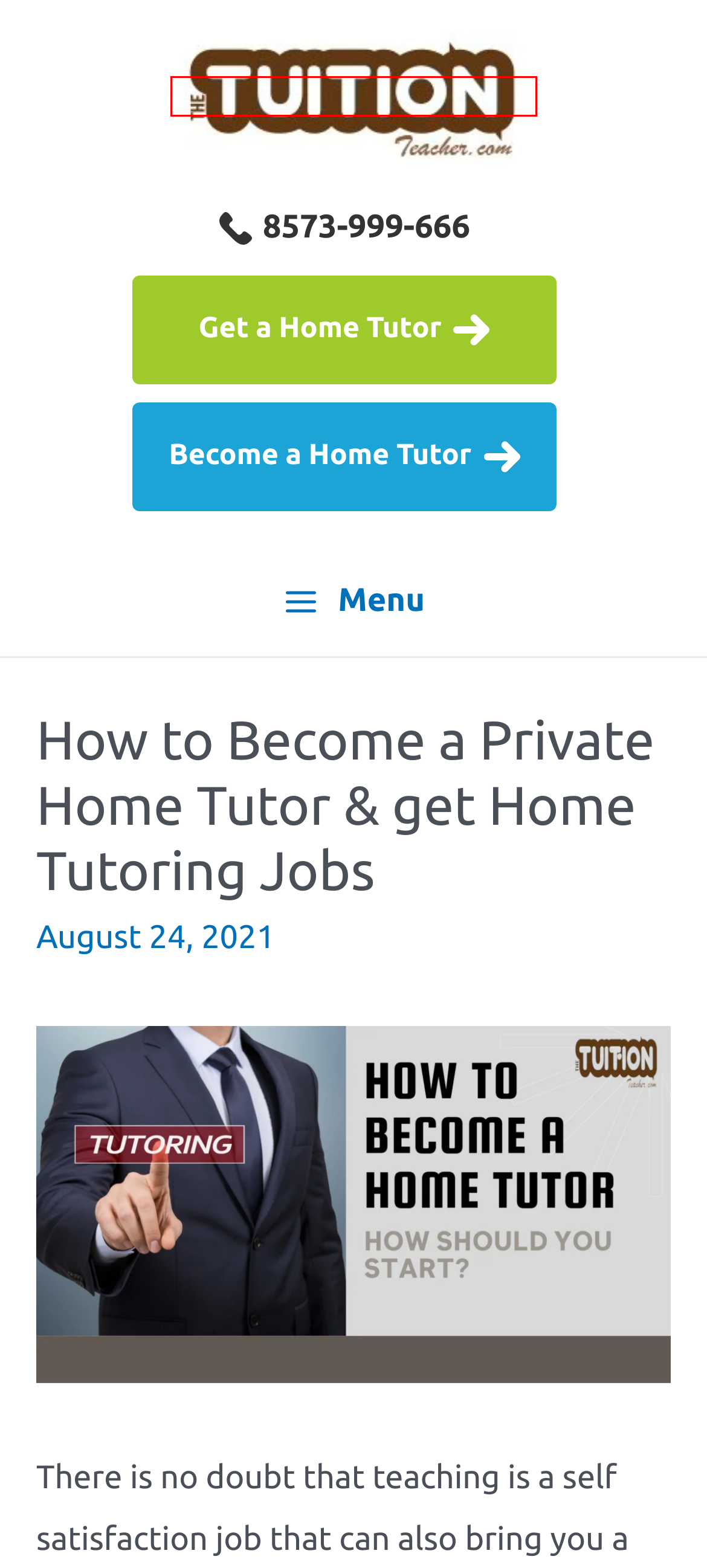Given a screenshot of a webpage with a red bounding box highlighting a UI element, determine which webpage description best matches the new webpage that appears after clicking the highlighted element. Here are the candidates:
A. Top 5 Tips to help your child with Upcoming Board Exams
B. The Tuition Teacher Official Blog - Earn While Help Others Learn
C. Benefits of Home Tutors for Students
D. English Grammar Tenses | Present Tense Tutorial
E. Top 3 Reasons to complete your profile
F. 5 benefits of home tuitions to improve grades
G. Navigating Exam Stress: Strategies from Home Tutoring Experts
H. Board Exam 2024: A Proven Last-Month Study Plan for Success

B